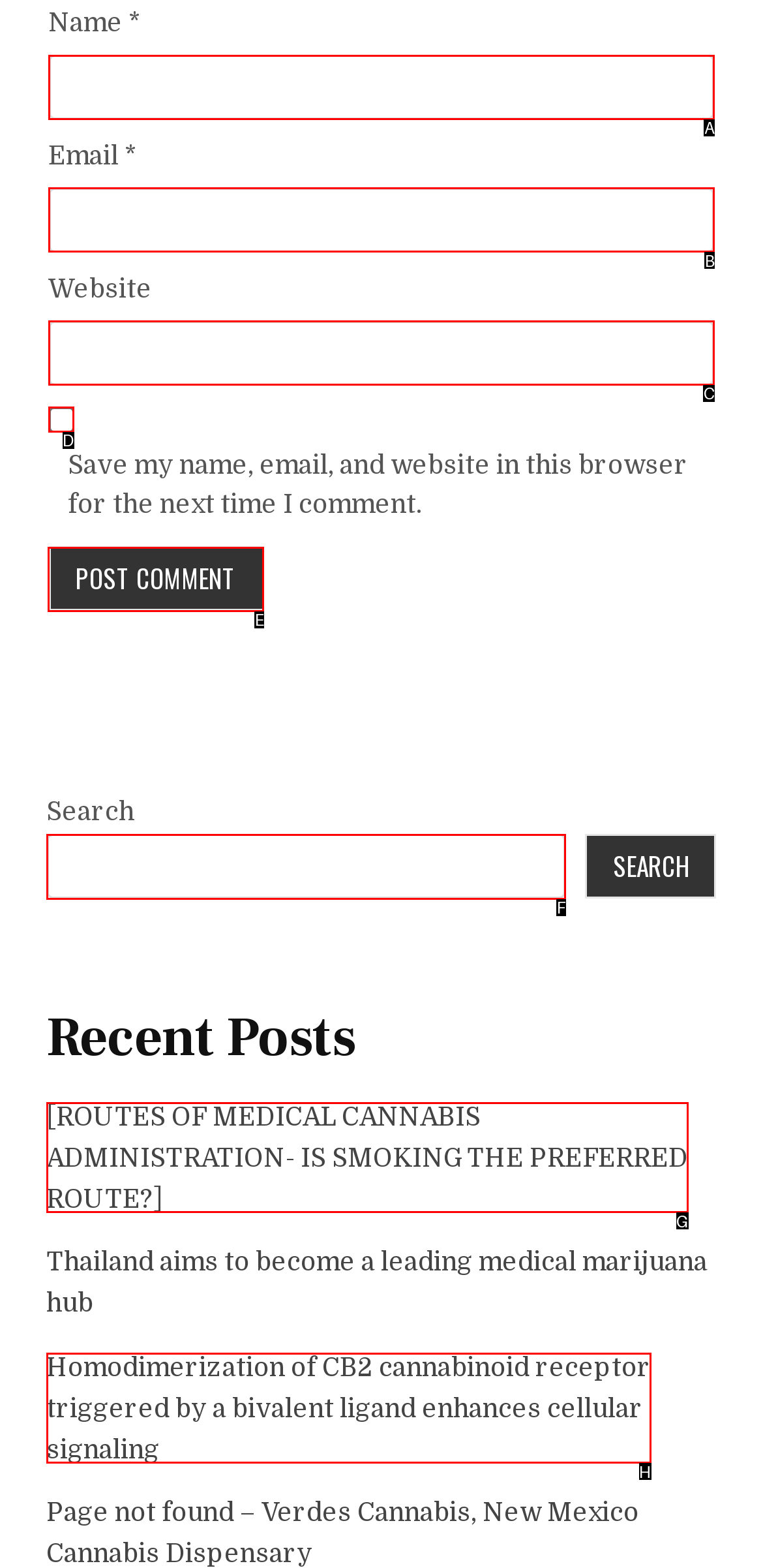Select the HTML element that should be clicked to accomplish the task: Post a comment Reply with the corresponding letter of the option.

E